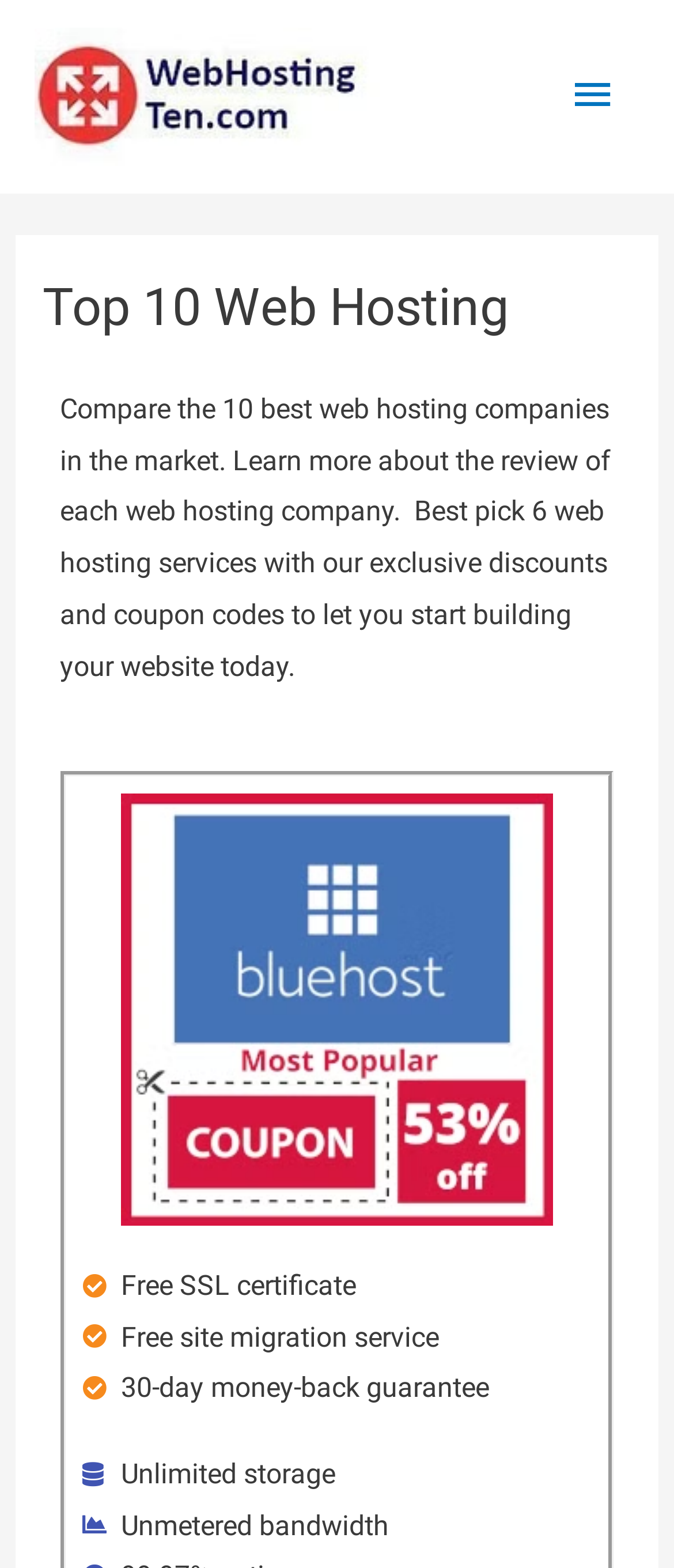Provide a short answer using a single word or phrase for the following question: 
What is the logo of the website?

webhostingten logo